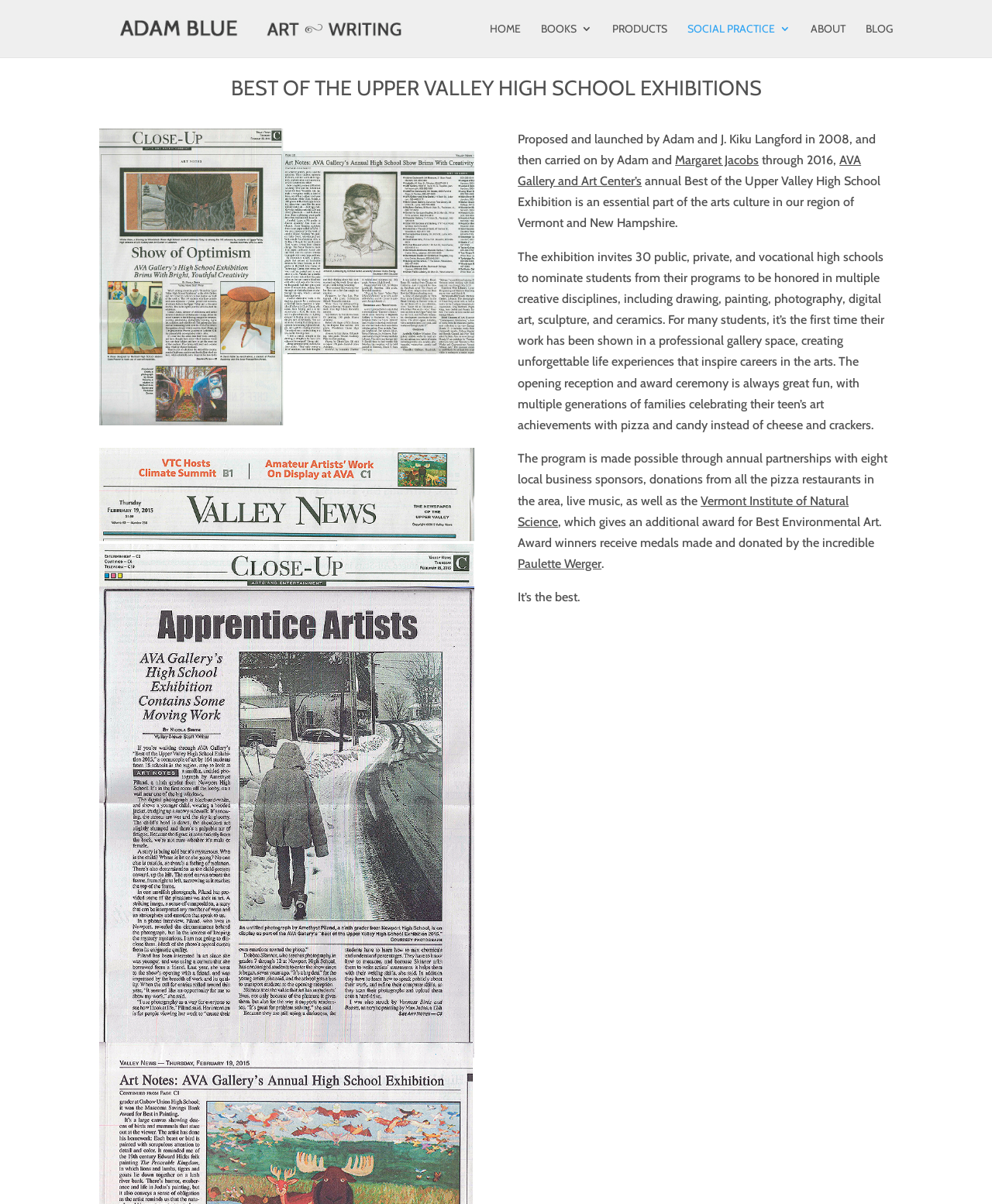Identify the bounding box coordinates of the clickable region necessary to fulfill the following instruction: "Read more about 'Margaret Jacobs'". The bounding box coordinates should be four float numbers between 0 and 1, i.e., [left, top, right, bottom].

[0.681, 0.127, 0.765, 0.139]